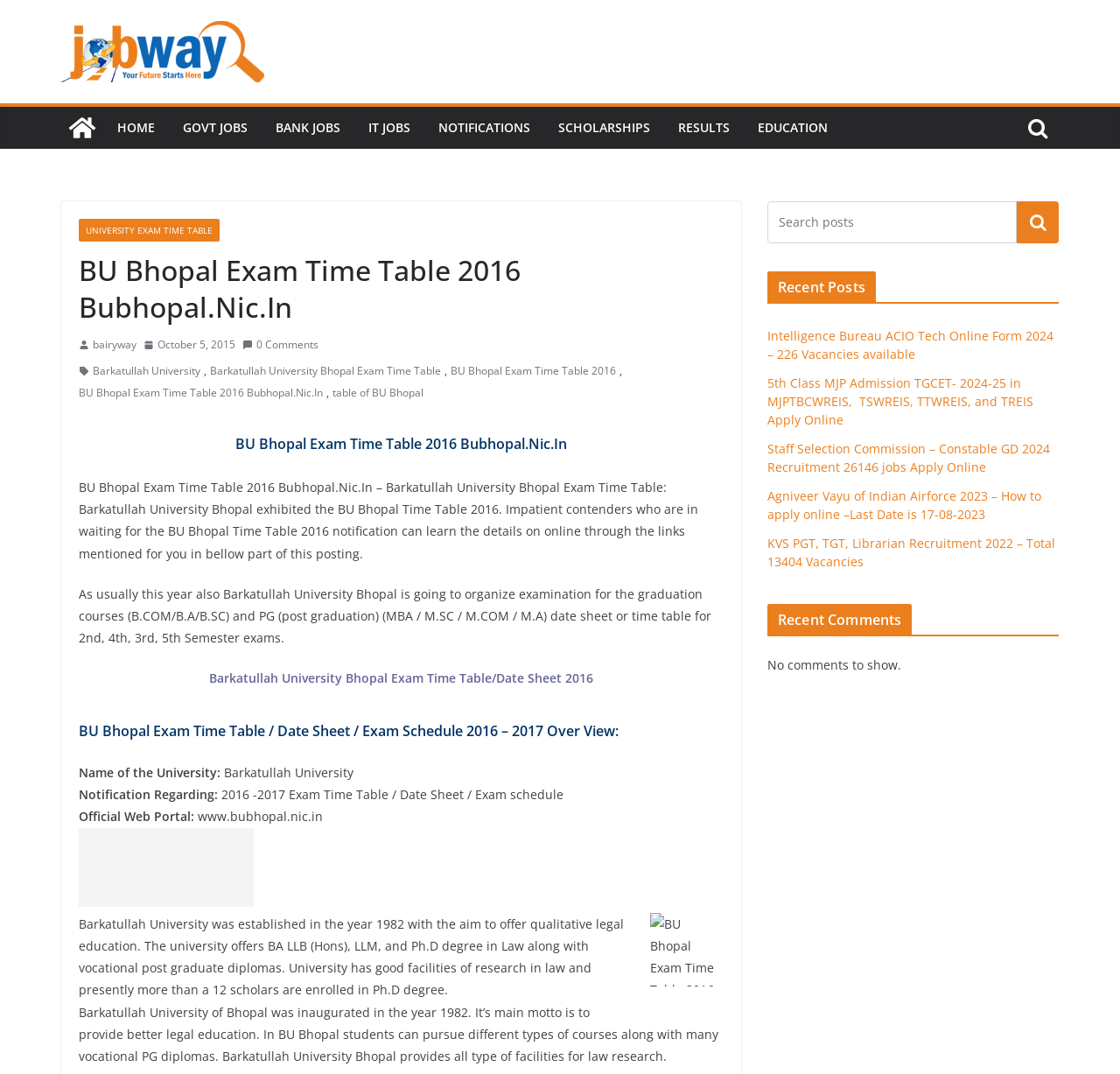What is the name of the university mentioned on this webpage?
Based on the image, answer the question with a single word or brief phrase.

Barkatullah University